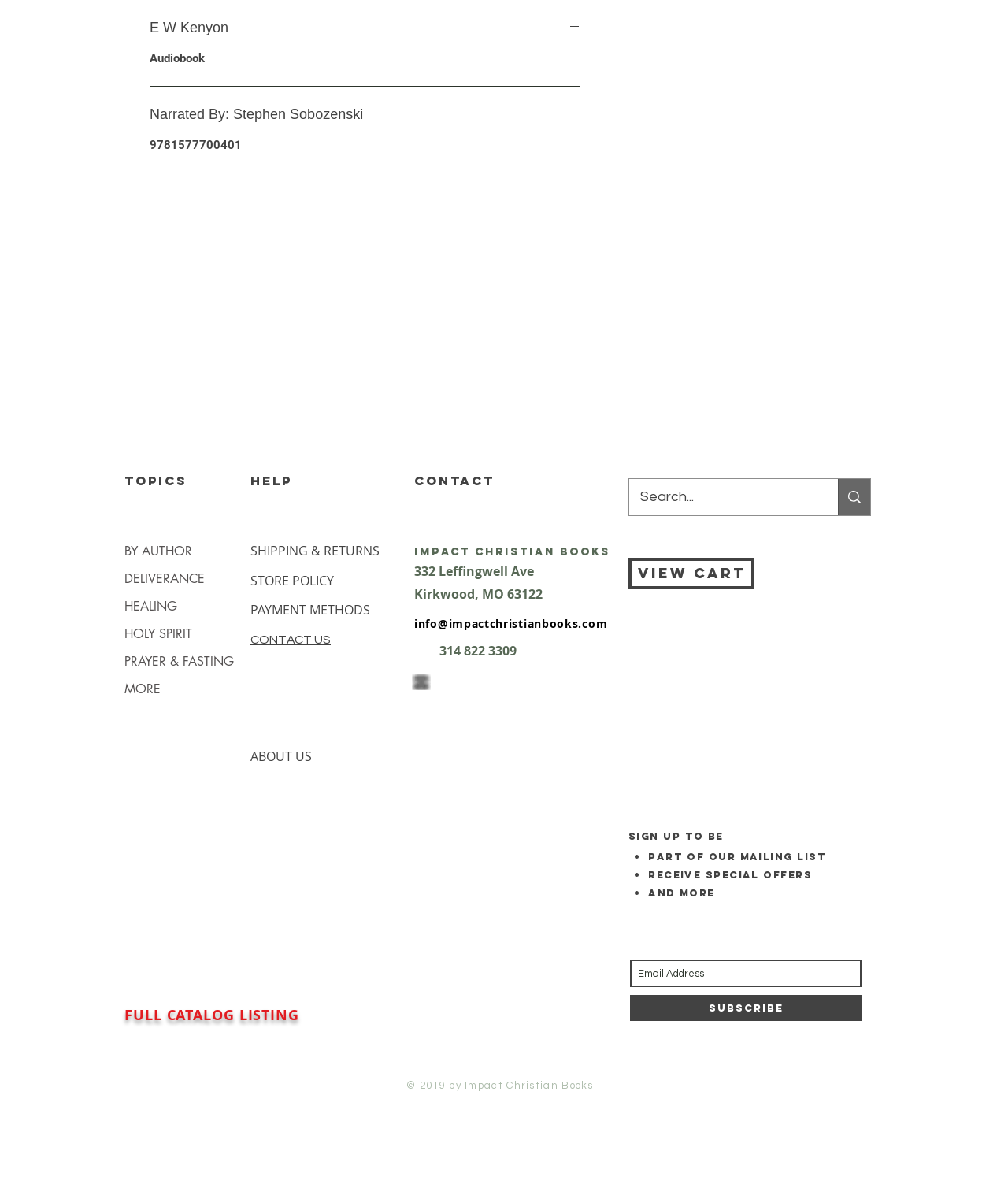Can you show the bounding box coordinates of the region to click on to complete the task described in the instruction: "View cart"?

[0.623, 0.465, 0.748, 0.491]